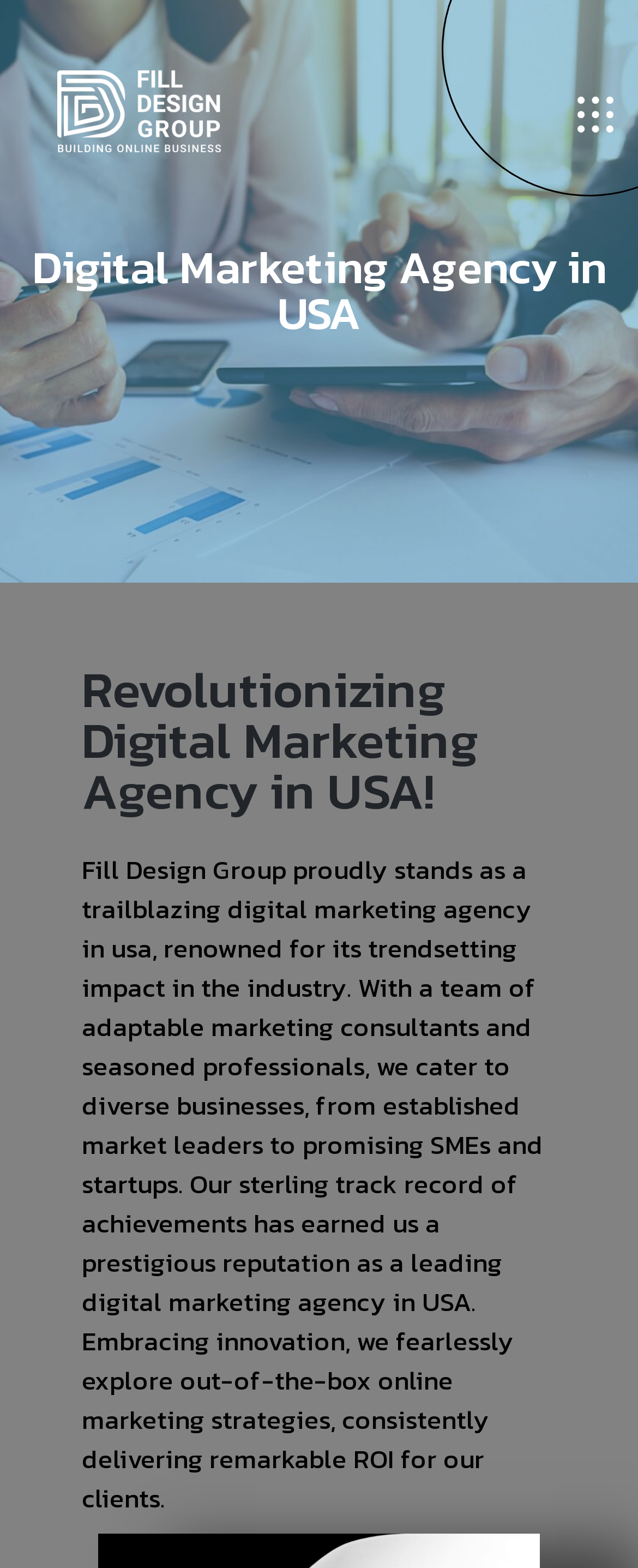From the webpage screenshot, predict the bounding box coordinates (top-left x, top-left y, bottom-right x, bottom-right y) for the UI element described here: alt="Menubar Icon"

[0.905, 0.058, 0.962, 0.084]